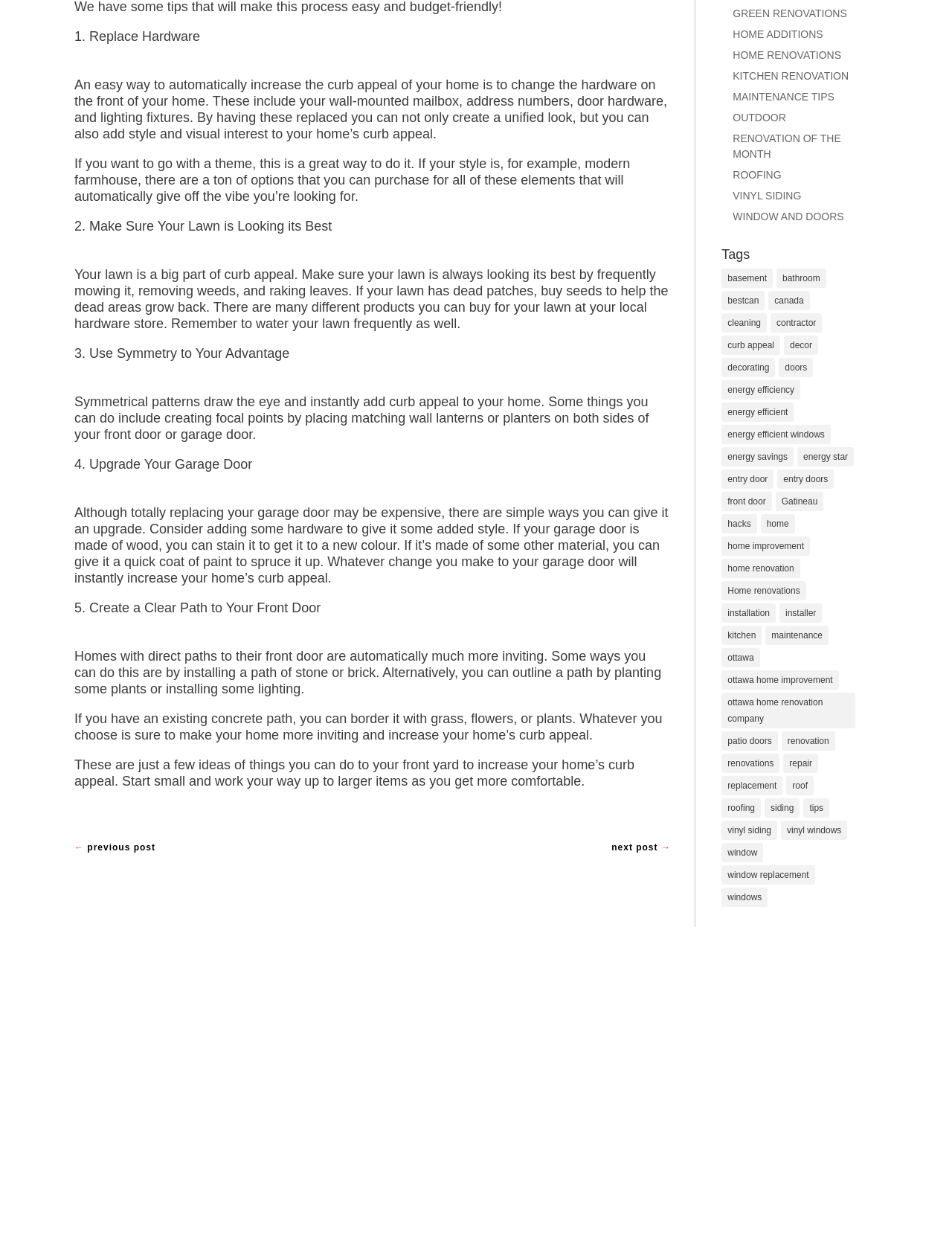Please provide the bounding box coordinates in the format (top-left x, top-left y, bottom-right x, bottom-right y). Remember, all values are floating point numbers between 0 and 1. What is the bounding box coordinate of the region described as: Home renovations

[0.758, 0.469, 0.847, 0.485]